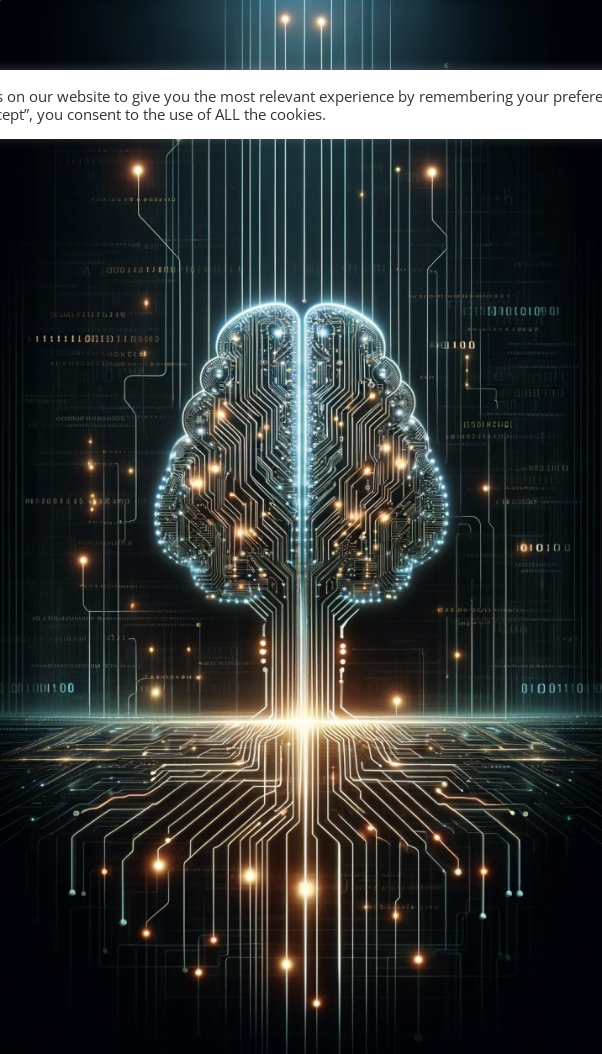Provide a comprehensive description of the image.

The image features a visually striking representation of a brain made up of intricate circuit patterns, symbolizing the fusion of technology and intelligence. This digital artwork captures the essence of advanced computing and neural networks, presenting a futuristic outlook on artificial intelligence. The brain is illuminated with glowing nodes and lines, conveying a sense of dynamic processing and connectivity. In the background, a series of binary codes and digital motifs further enhance the technological theme, evoking the idea of data flow and computational power. This imagery aligns with the broader context of automated visual comparisons, highlighting the capabilities of tools like Imagium to enhance efficiency in visual testing through advanced algorithms and real-time detection of discrepancies.